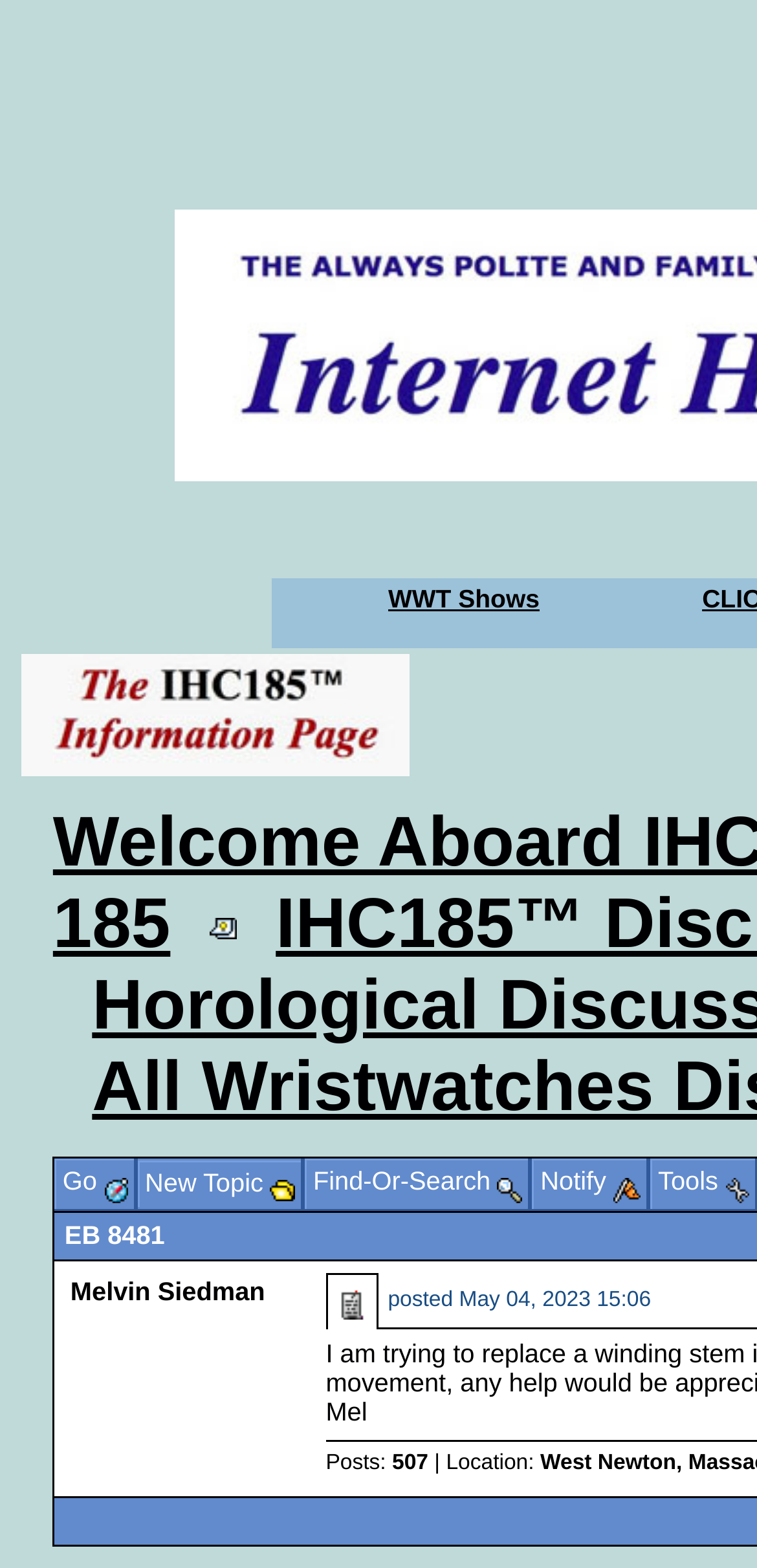Respond with a single word or short phrase to the following question: 
What is the name of the person in the table?

Melvin Siedman